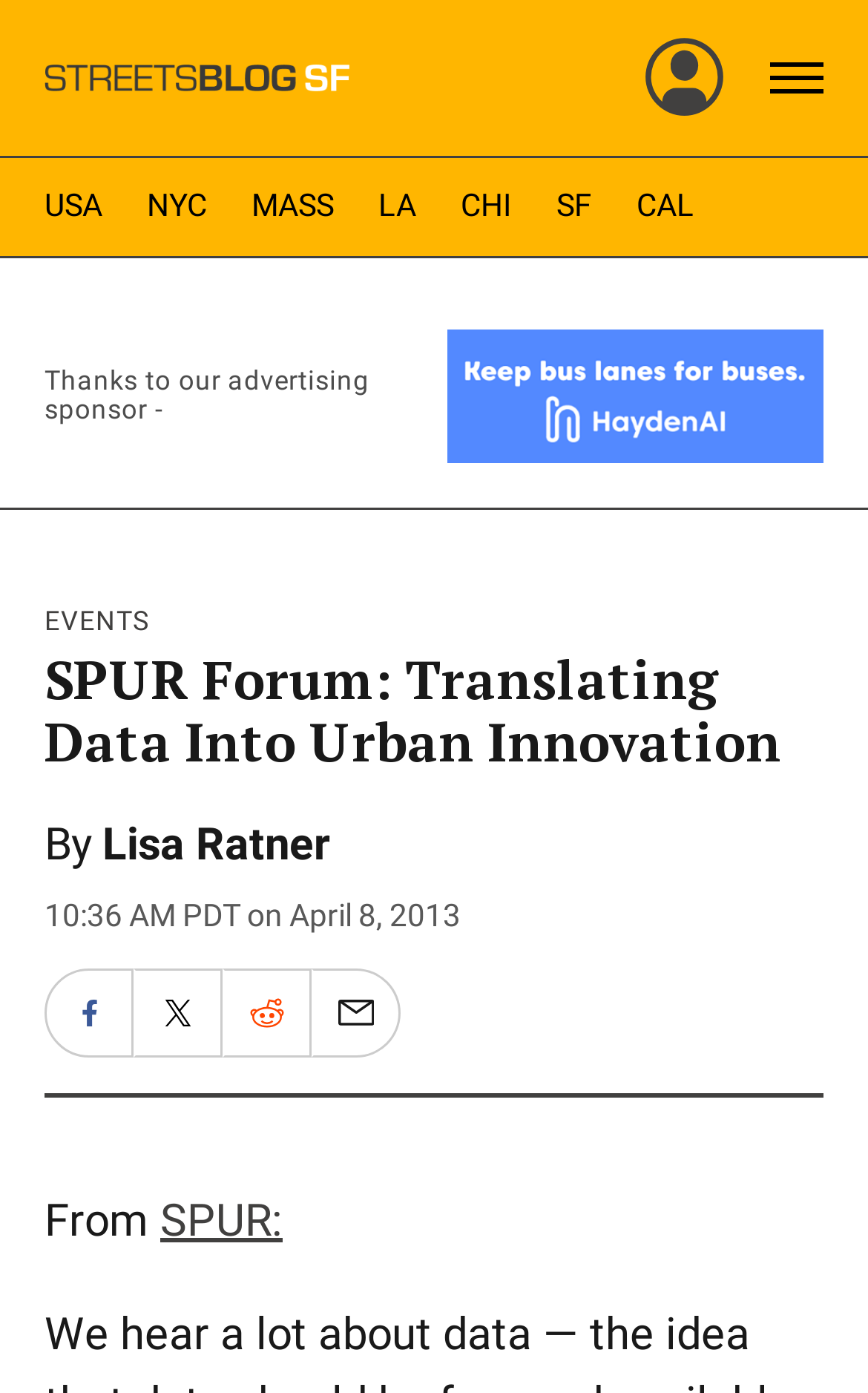Please specify the bounding box coordinates of the region to click in order to perform the following instruction: "Open Menu".

[0.887, 0.032, 0.949, 0.08]